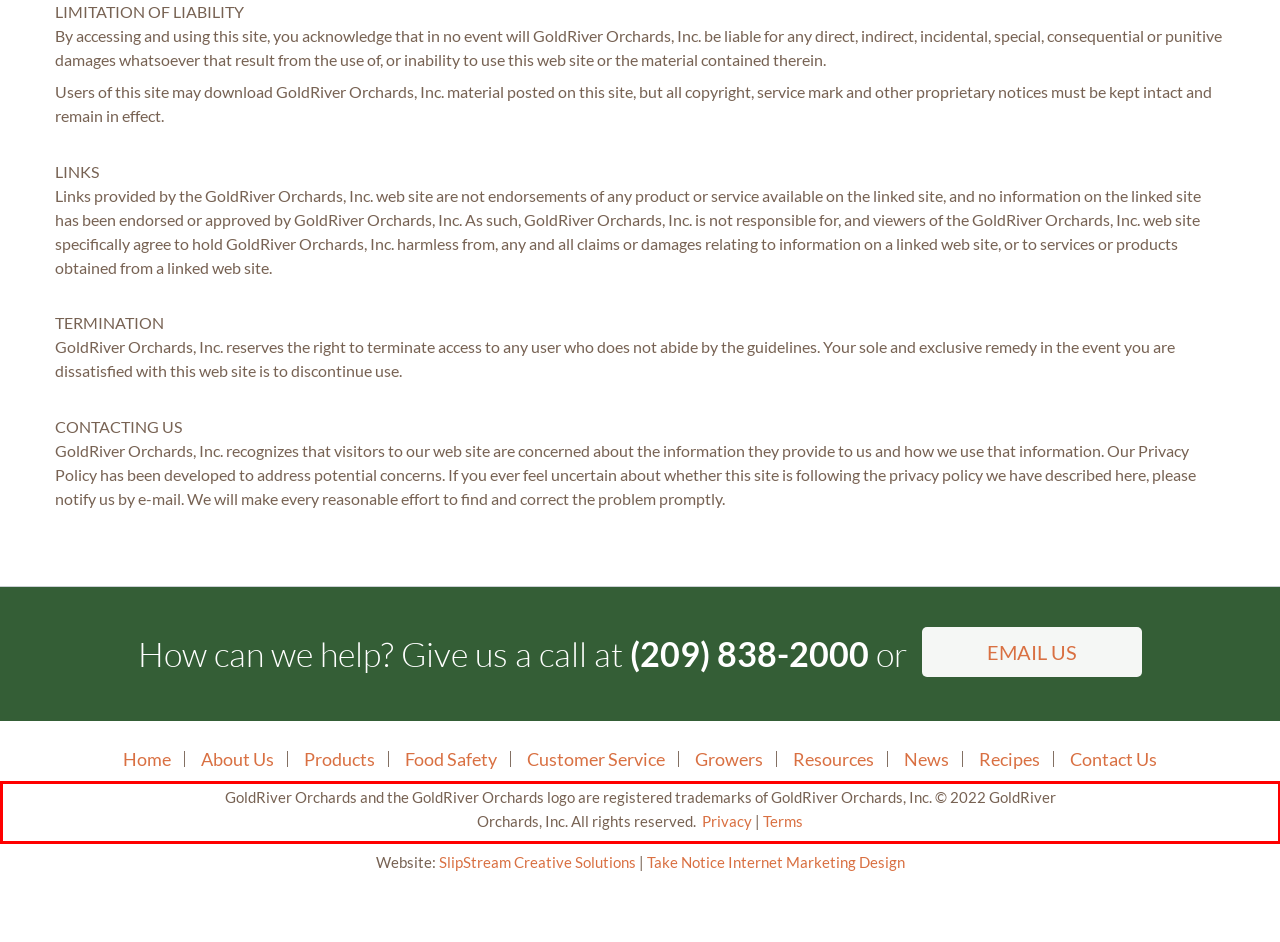Within the provided webpage screenshot, find the red rectangle bounding box and perform OCR to obtain the text content.

GoldRiver Orchards and the GoldRiver Orchards logo are registered trademarks of GoldRiver Orchards, Inc. © 2022 GoldRiver Orchards, Inc. All rights reserved. Privacy | Terms